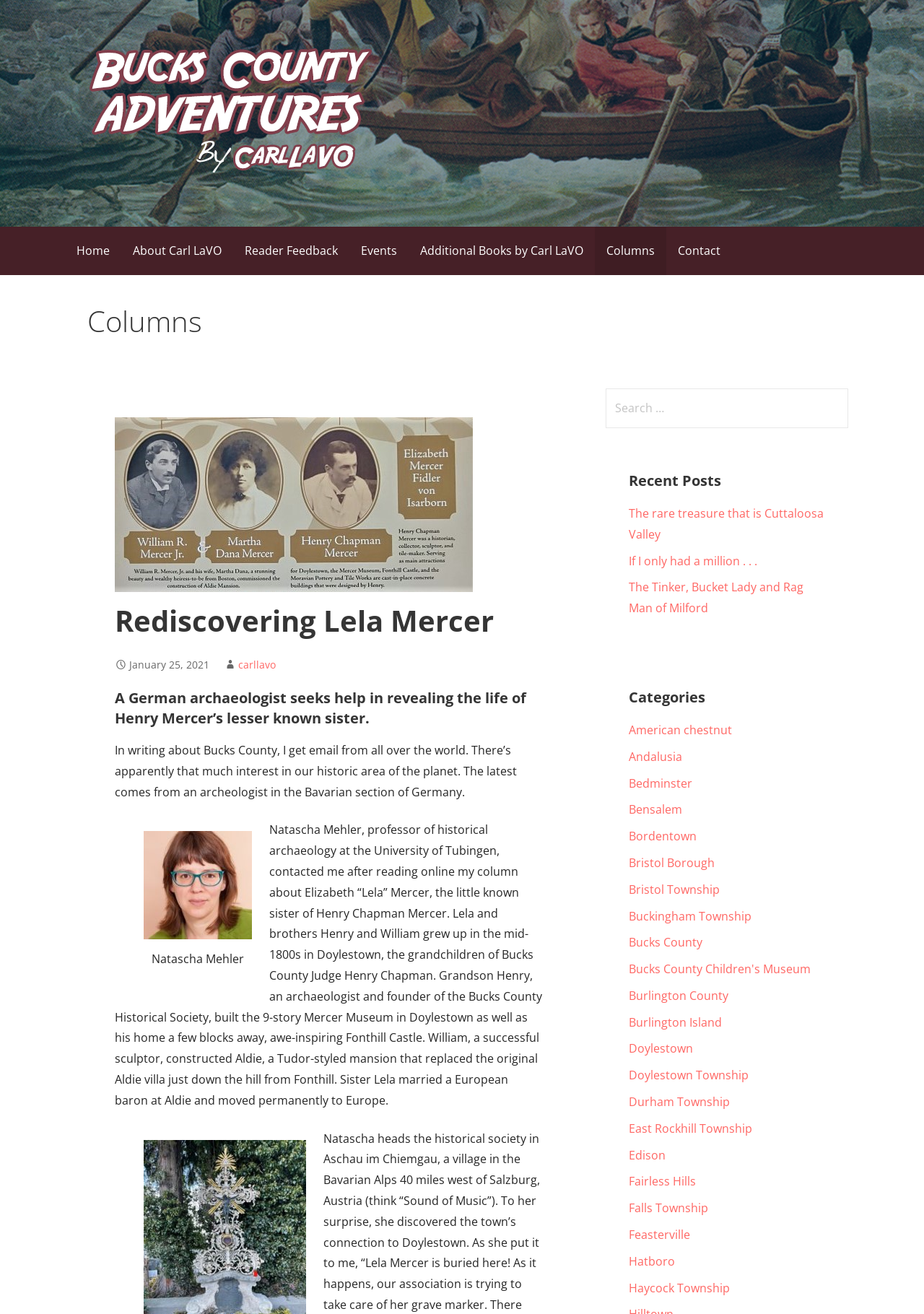Find the bounding box coordinates of the clickable region needed to perform the following instruction: "View the 'Recent Posts'". The coordinates should be provided as four float numbers between 0 and 1, i.e., [left, top, right, bottom].

[0.68, 0.358, 0.893, 0.374]